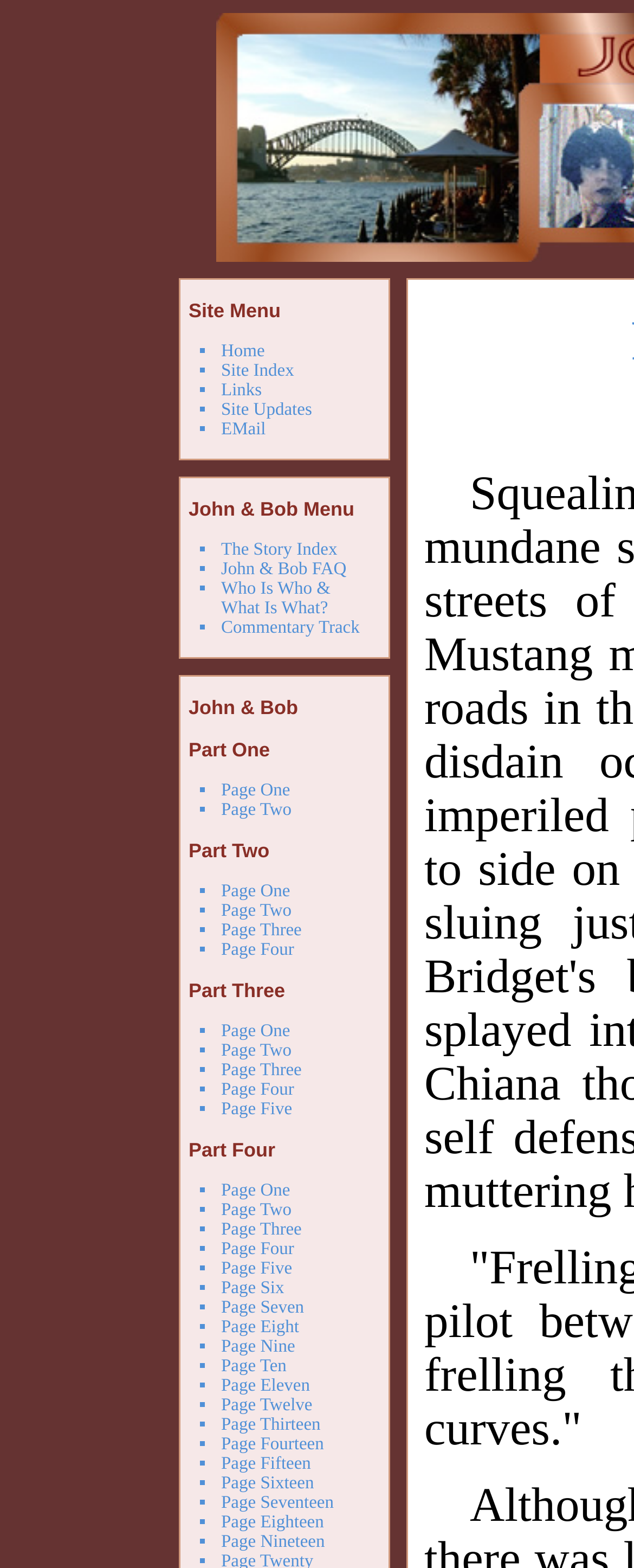Please specify the bounding box coordinates of the region to click in order to perform the following instruction: "Click on Home".

[0.349, 0.218, 0.418, 0.23]